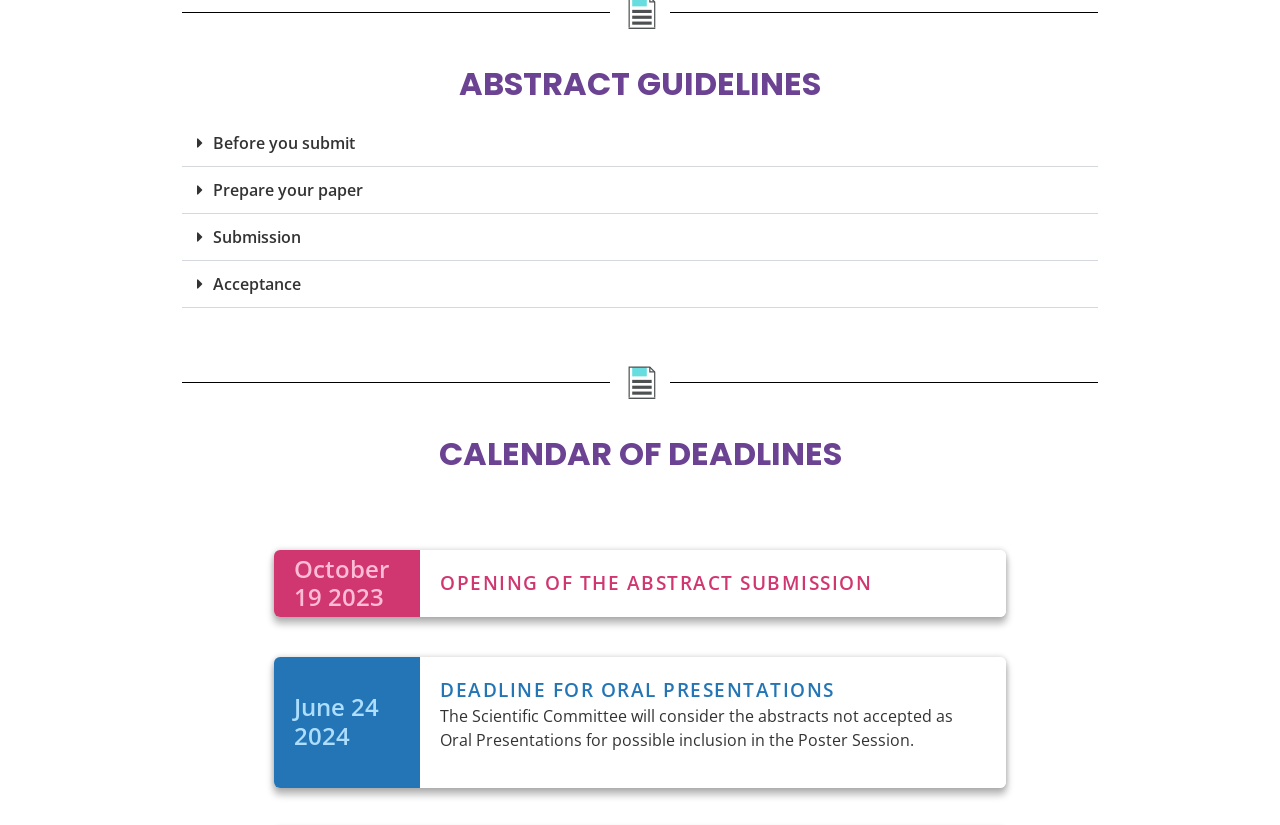Utilize the details in the image to thoroughly answer the following question: What is the purpose of the image?

I inferred that the image is for decoration purposes because it does not have any descriptive text or alternative text, and it is not a functional element on the webpage.